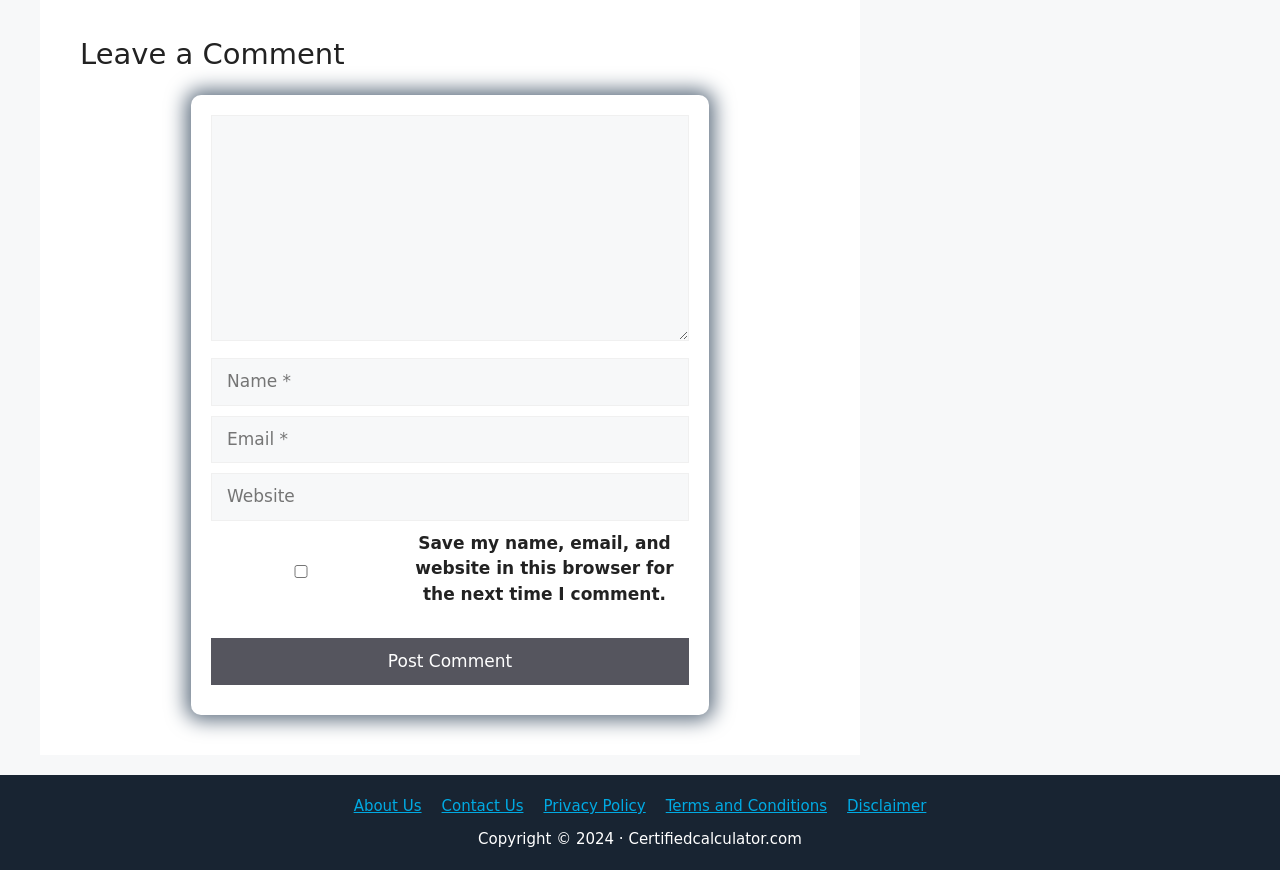Given the element description "Contact Us" in the screenshot, predict the bounding box coordinates of that UI element.

[0.345, 0.917, 0.409, 0.937]